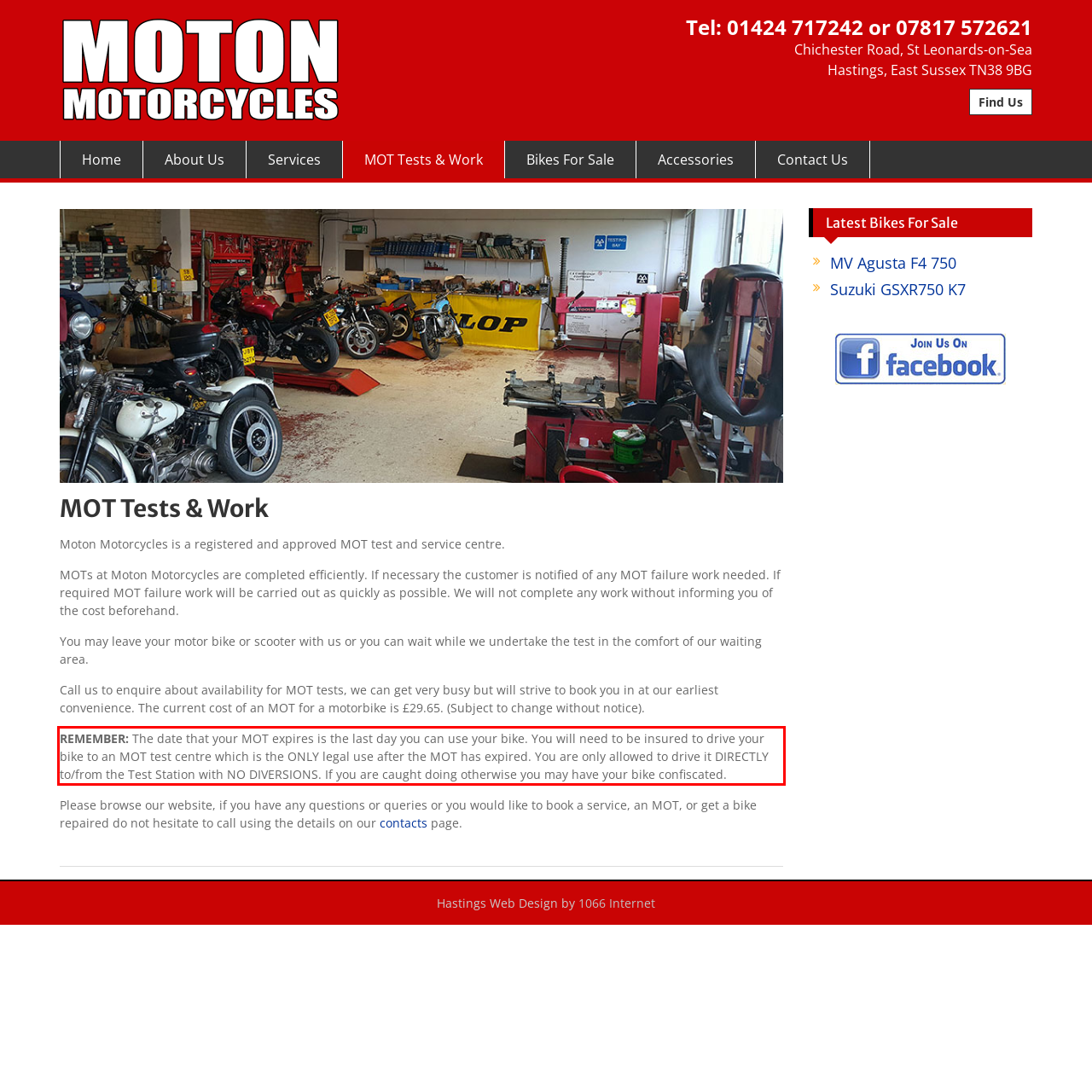Using the provided webpage screenshot, recognize the text content in the area marked by the red bounding box.

REMEMBER: The date that your MOT expires is the last day you can use your bike. You will need to be insured to drive your bike to an MOT test centre which is the ONLY legal use after the MOT has expired. You are only allowed to drive it DIRECTLY to/from the Test Station with NO DIVERSIONS. If you are caught doing otherwise you may have your bike confiscated.